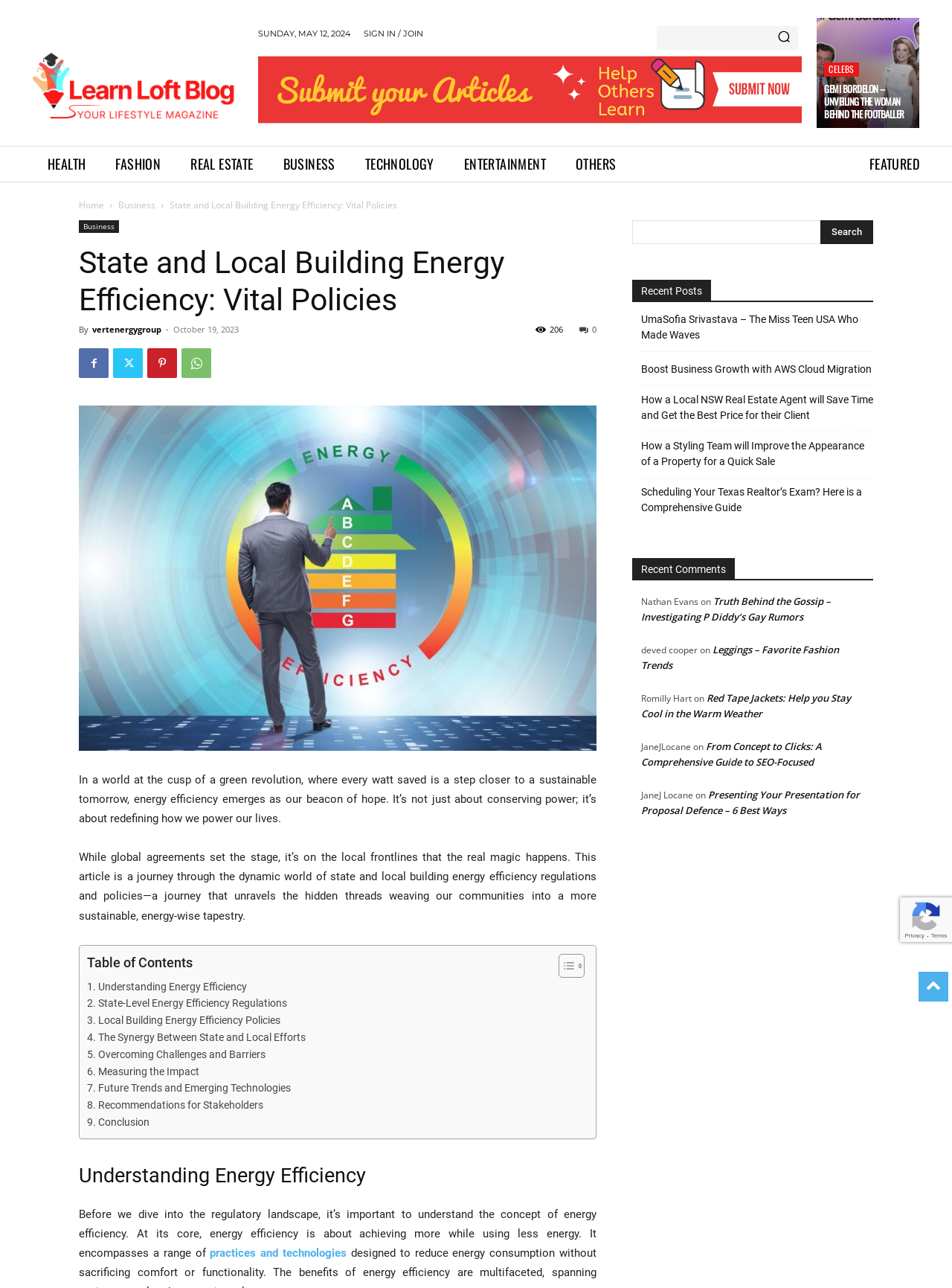Identify the first-level heading on the webpage and generate its text content.

State and Local Building Energy Efficiency: Vital Policies